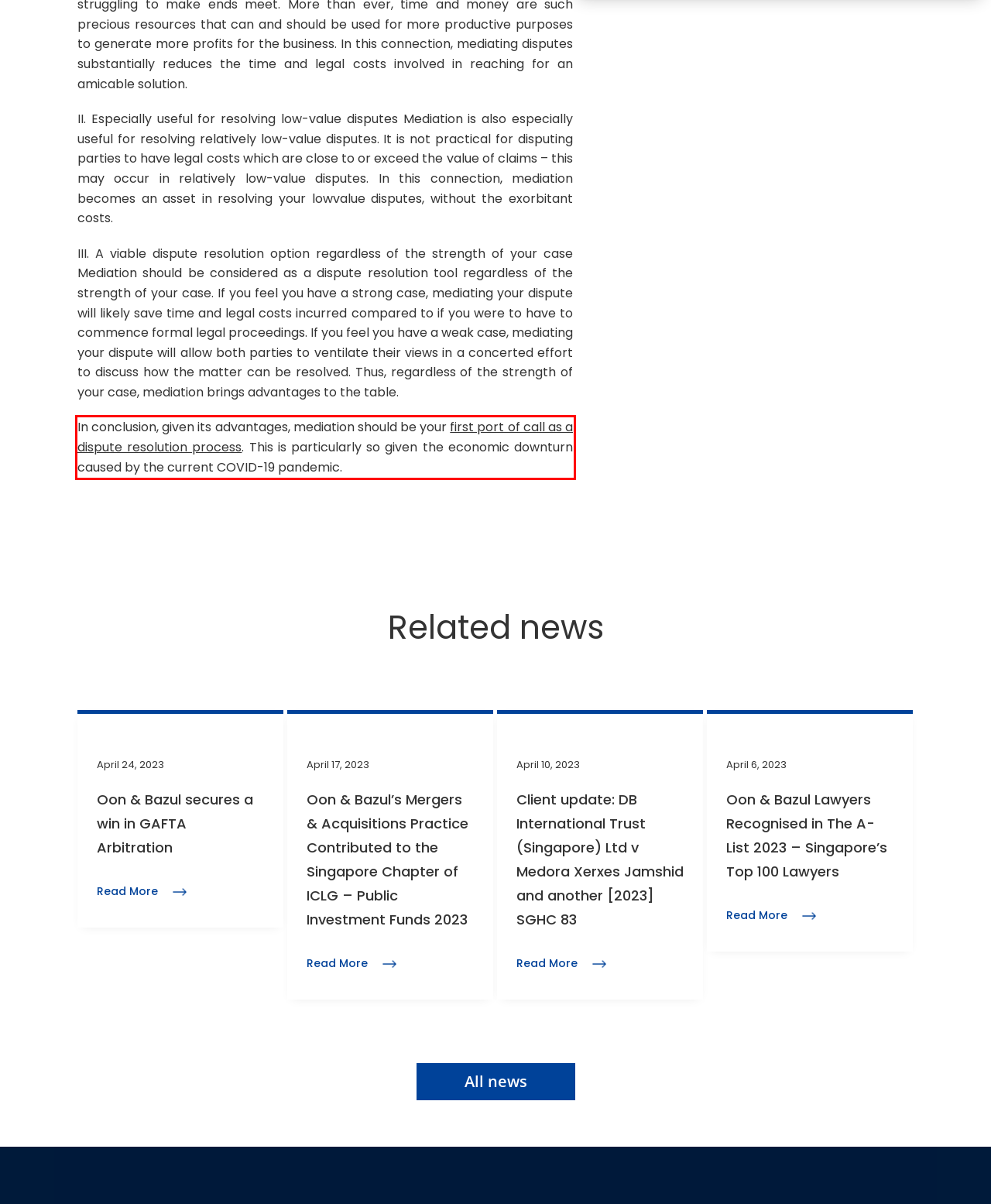Given a webpage screenshot, identify the text inside the red bounding box using OCR and extract it.

In conclusion, given its advantages, mediation should be your first port of call as a dispute resolution process. This is particularly so given the economic downturn caused by the current COVID-19 pandemic.